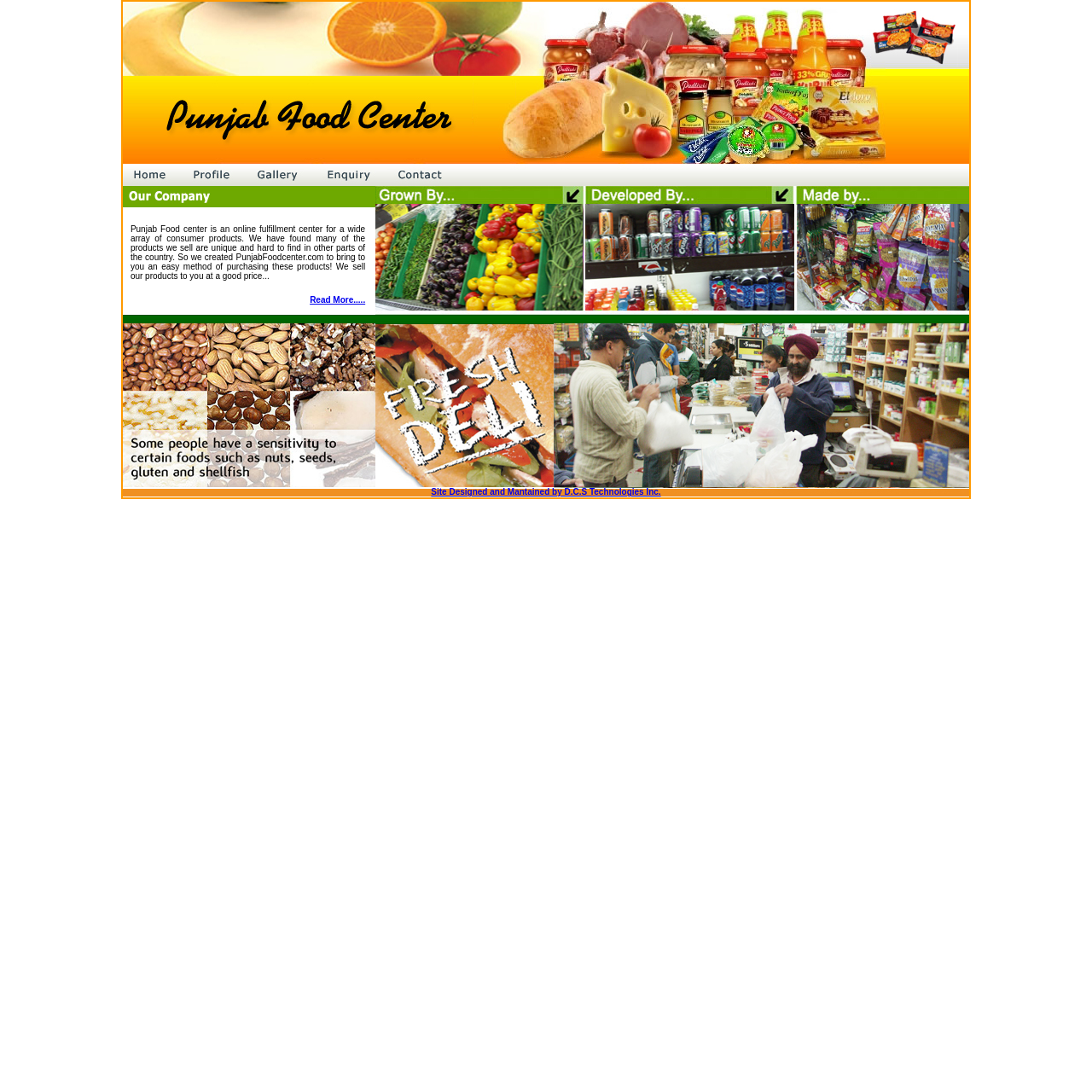Locate the UI element described by Read More..... in the provided webpage screenshot. Return the bounding box coordinates in the format (top-left x, top-left y, bottom-right x, bottom-right y), ensuring all values are between 0 and 1.

[0.284, 0.27, 0.334, 0.279]